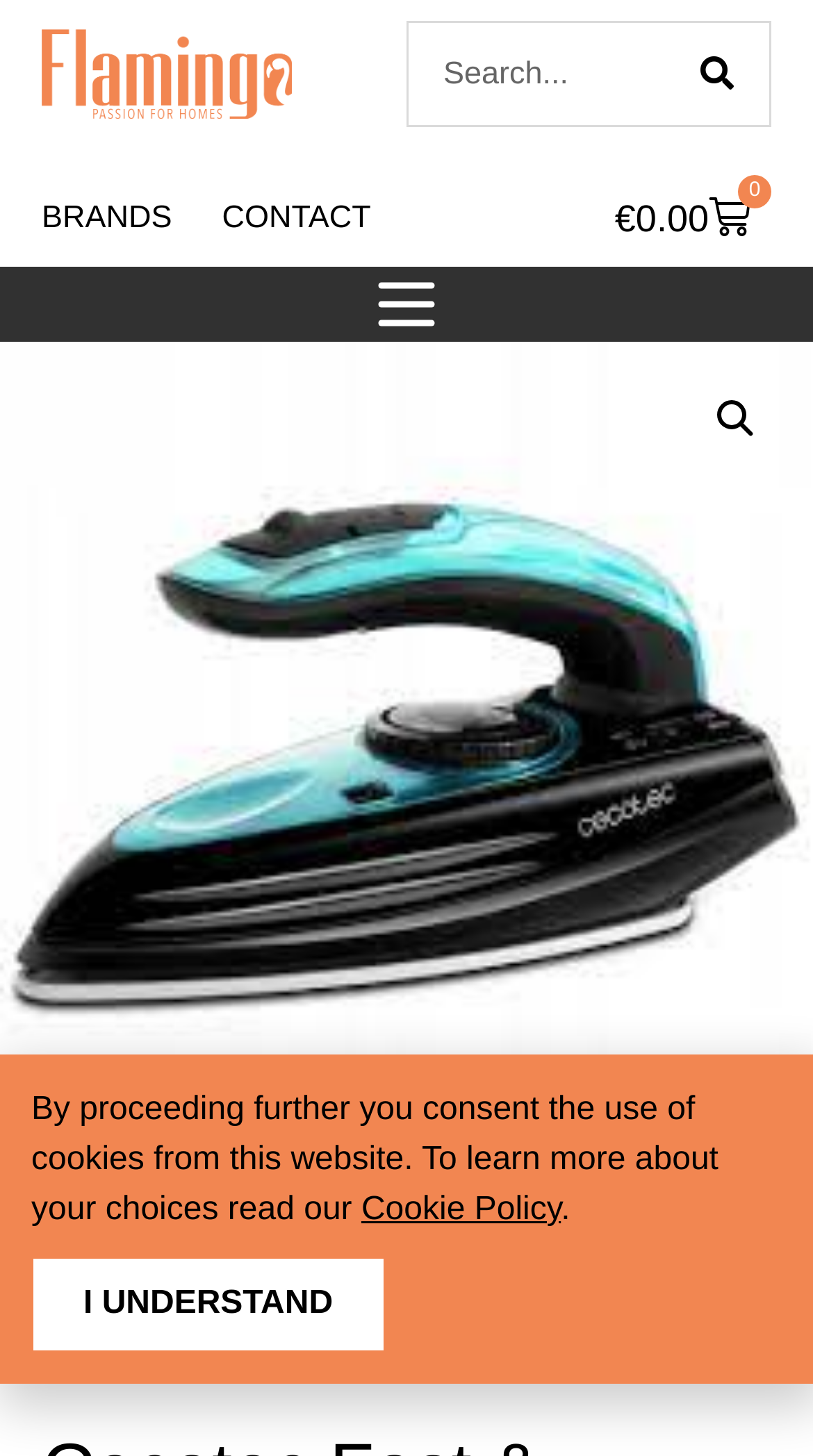Identify and extract the heading text of the webpage.

Cecotec Fast & Furious 4000 Travel Steam Iron